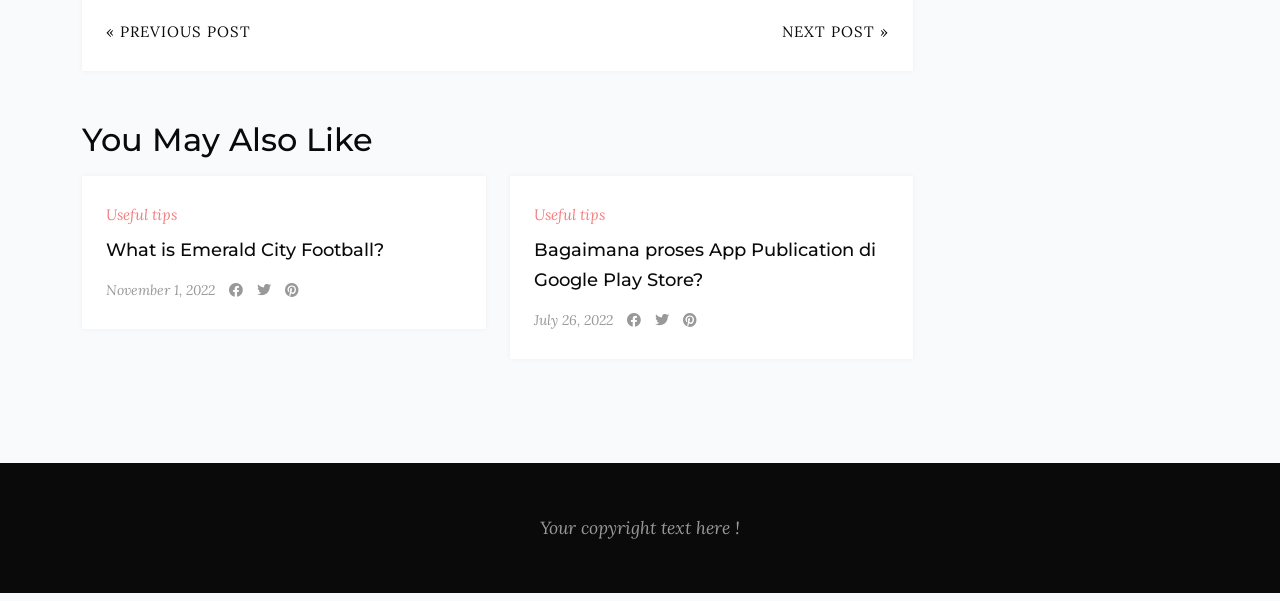What is the title of the first article?
Based on the image, answer the question with a single word or brief phrase.

What is Emerald City Football?